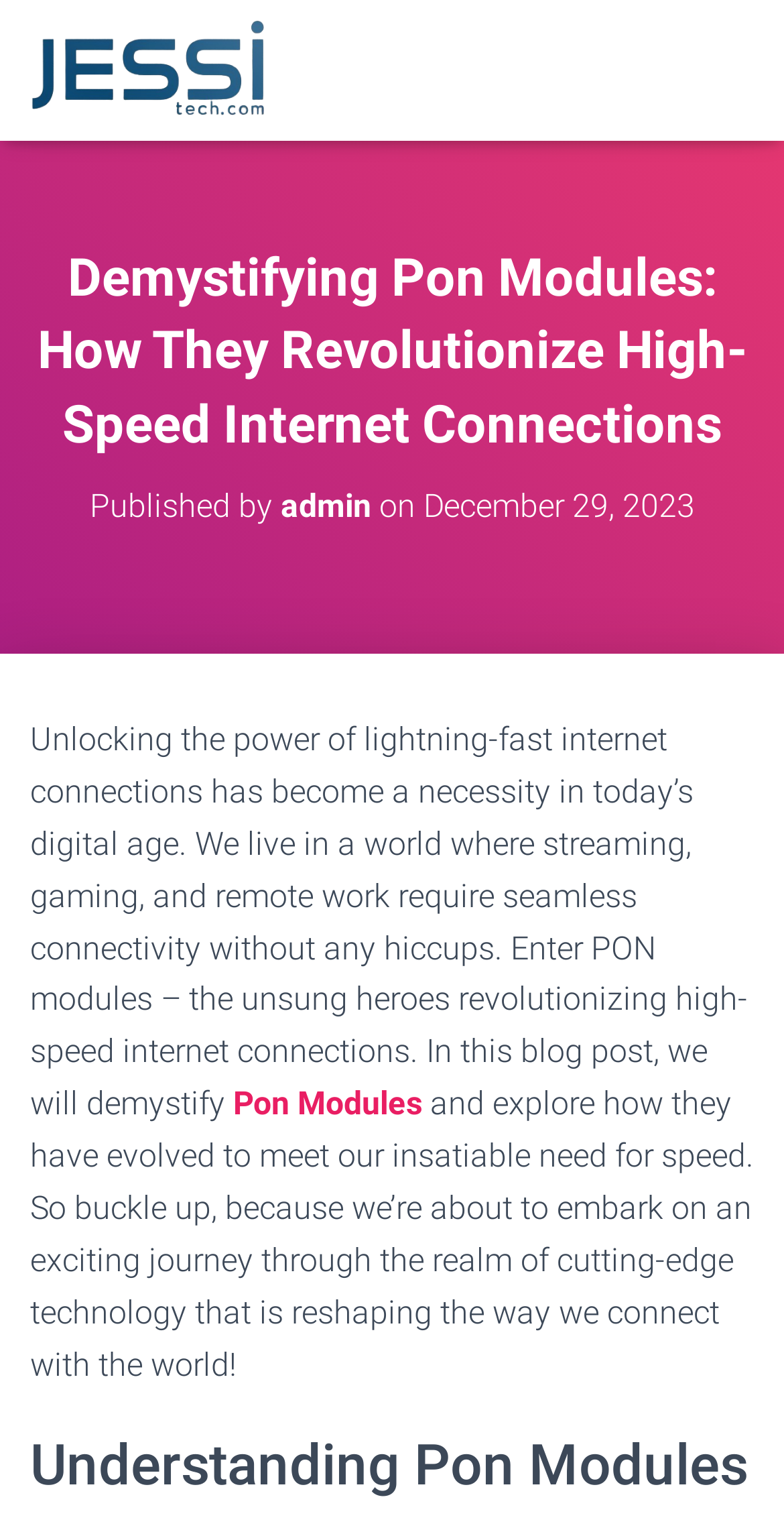Calculate the bounding box coordinates for the UI element based on the following description: "Menu". Ensure the coordinates are four float numbers between 0 and 1, i.e., [left, top, right, bottom].

None